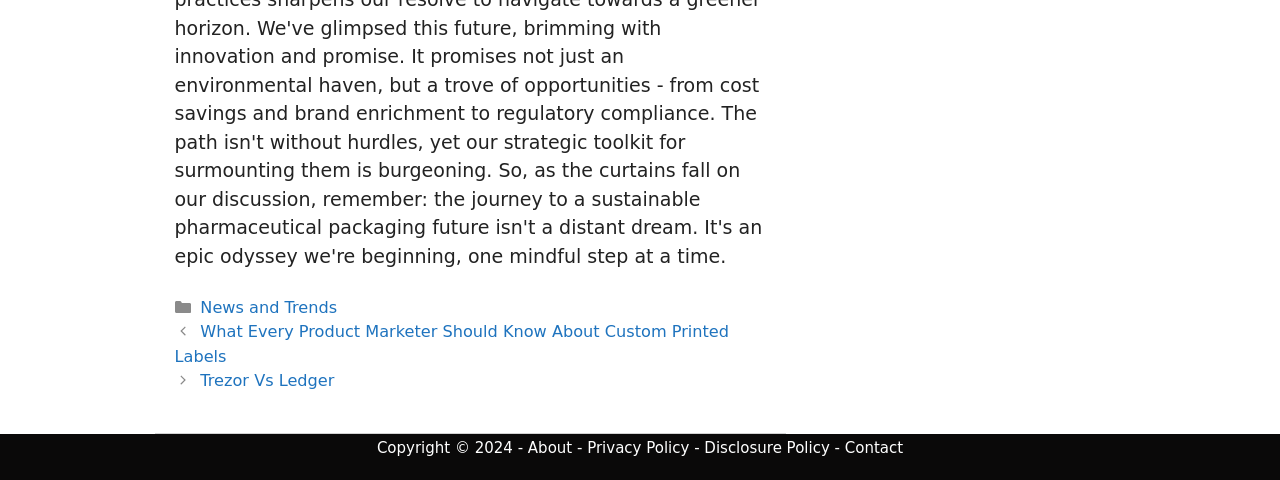What are the available links in the footer?
Look at the image and provide a detailed response to the question.

I determined the available links in the footer by examining the 'Site' section, which contains links labeled 'About', 'Privacy Policy', 'Disclosure Policy', and 'Contact'.